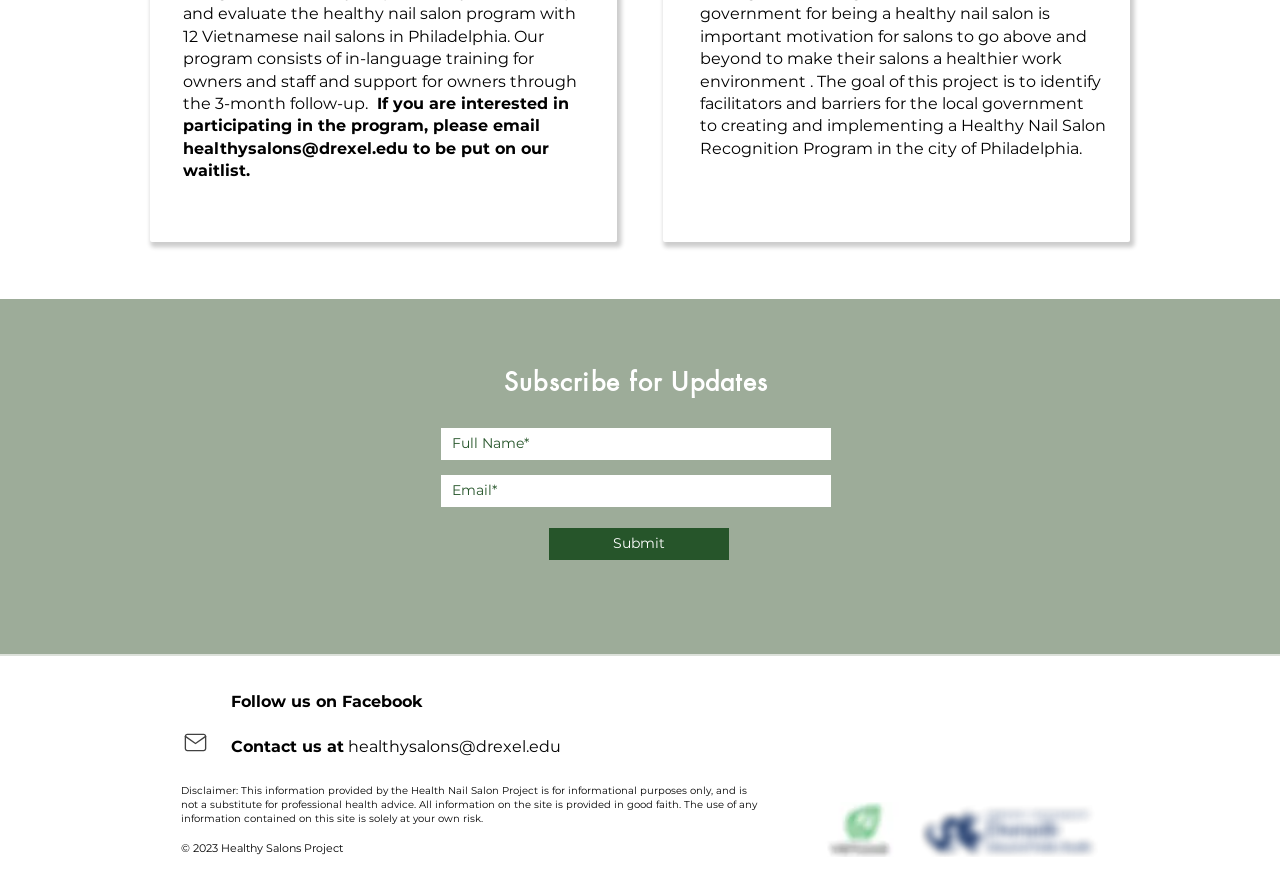With reference to the image, please provide a detailed answer to the following question: How many textboxes are there in the subscribe section?

I examined the subscribe section and found two textboxes, one for 'Full Name*' and another for 'Email*'.